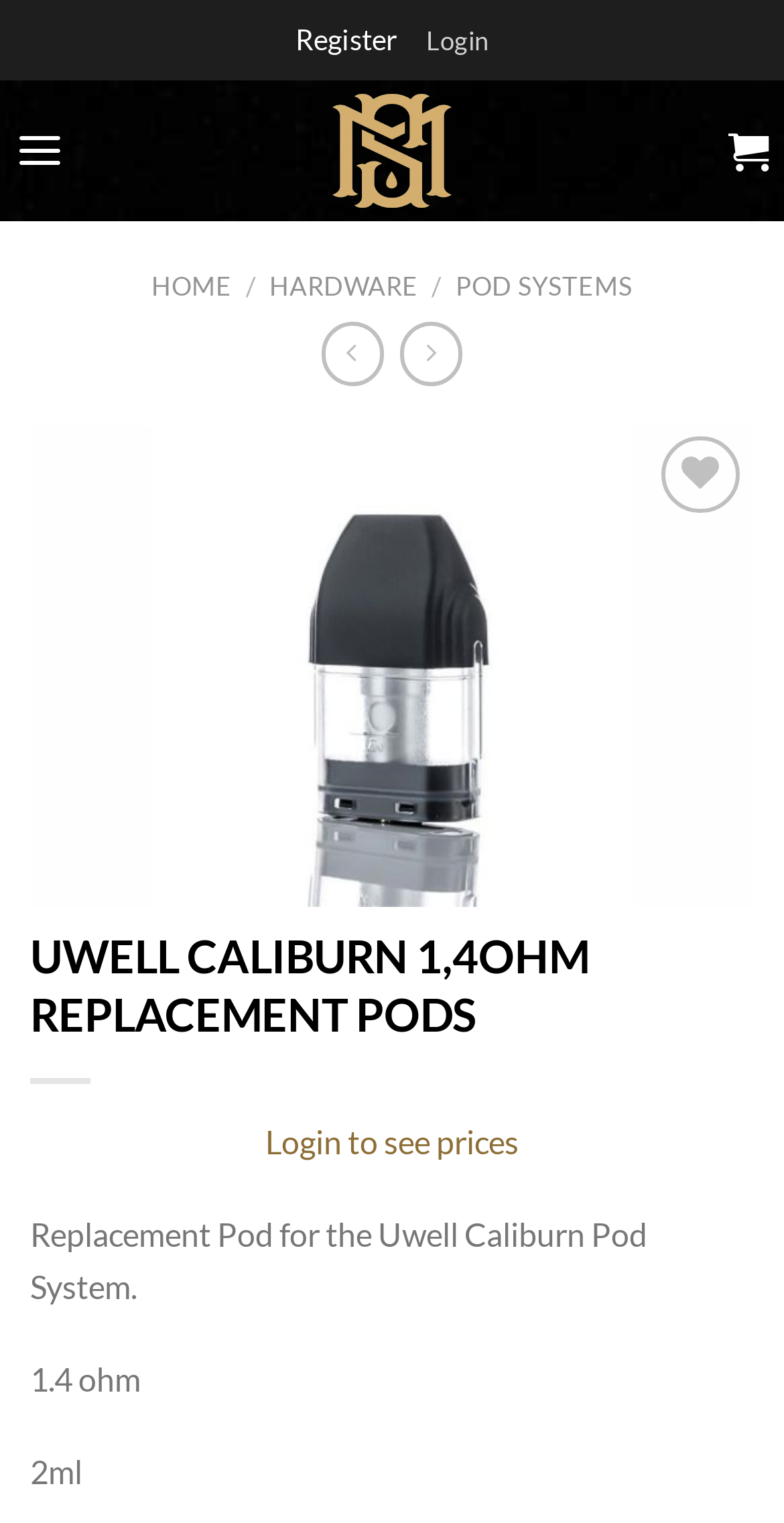Determine the coordinates of the bounding box for the clickable area needed to execute this instruction: "Add to Wishlist".

[0.805, 0.351, 0.936, 0.4]